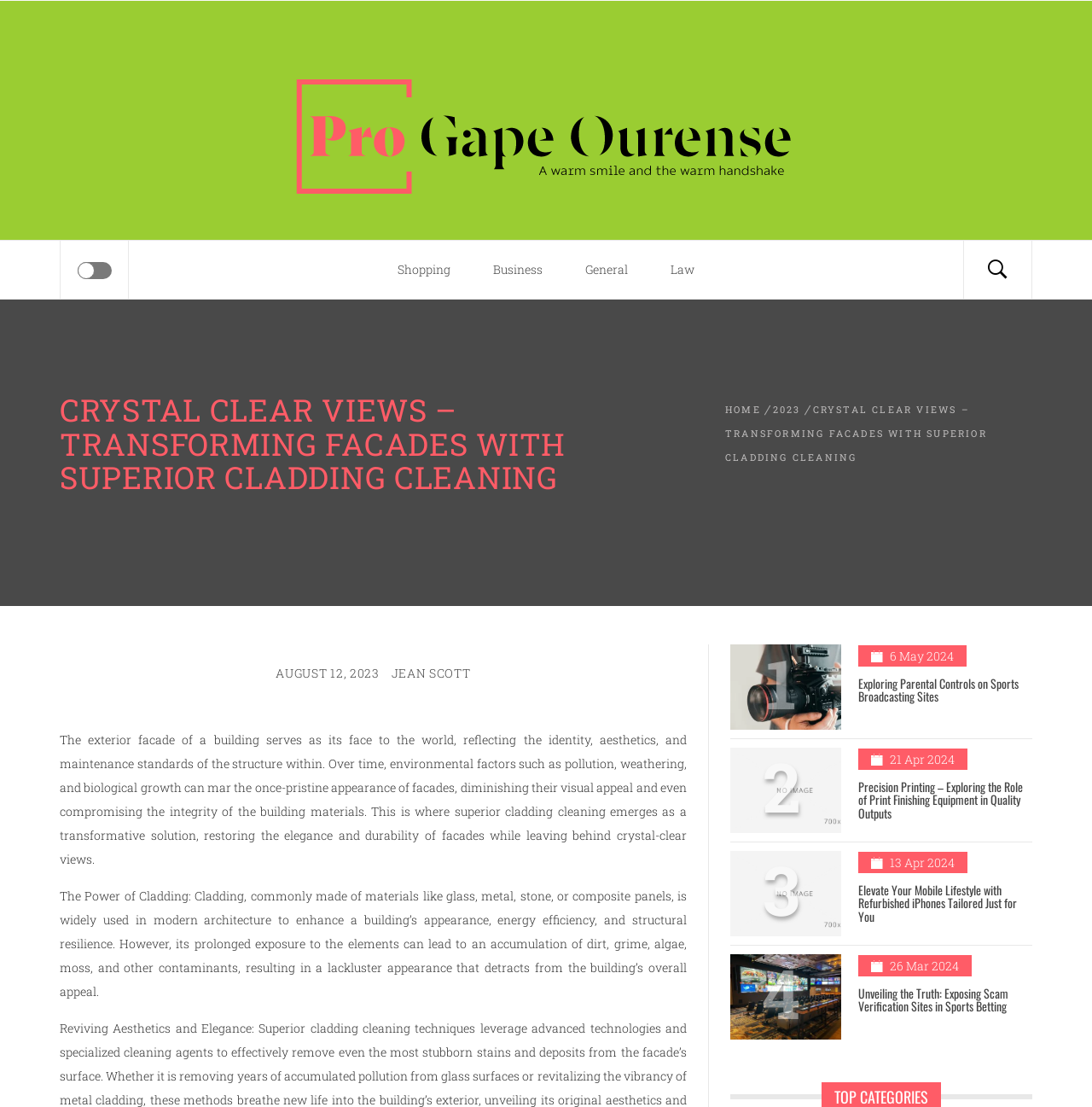Elaborate on the information and visuals displayed on the webpage.

This webpage is about Crystal Clear Views, a company that specializes in transforming facades with superior cladding cleaning. At the top, there is a logo and a navigation menu with links to "Pro Gape Ourense", "Offcanvas", "Search", "Shopping", "Business", "General", and "Law". Below the navigation menu, there is a heading that reads "CRYSTAL CLEAR VIEWS – TRANSFORMING FACADES WITH SUPERIOR CLADDING CLEANING". 

To the right of the heading, there is a breadcrumbs navigation section with links to "HOME", "2023", and the current page. Below the breadcrumbs, there is a header section with a link to "AUGUST 12, 2023" and another link to "JEAN SCOTT". 

The main content of the webpage is divided into two sections. The first section has two paragraphs of text that describe the importance of facade cleaning and the benefits of cladding. The second section is a list of four articles, each with a heading, a link, and a date. The articles are titled "Exploring Parental Controls on Sports Broadcasting Sites", "Precision Printing – Exploring the Role of Print Finishing Equipment in Quality Outputs", "Elevate Your Mobile Lifestyle with Refurbished iPhones Tailored Just for You", and "Unveiling the Truth: Exposing Scam Verification Sites in Sports Betting".